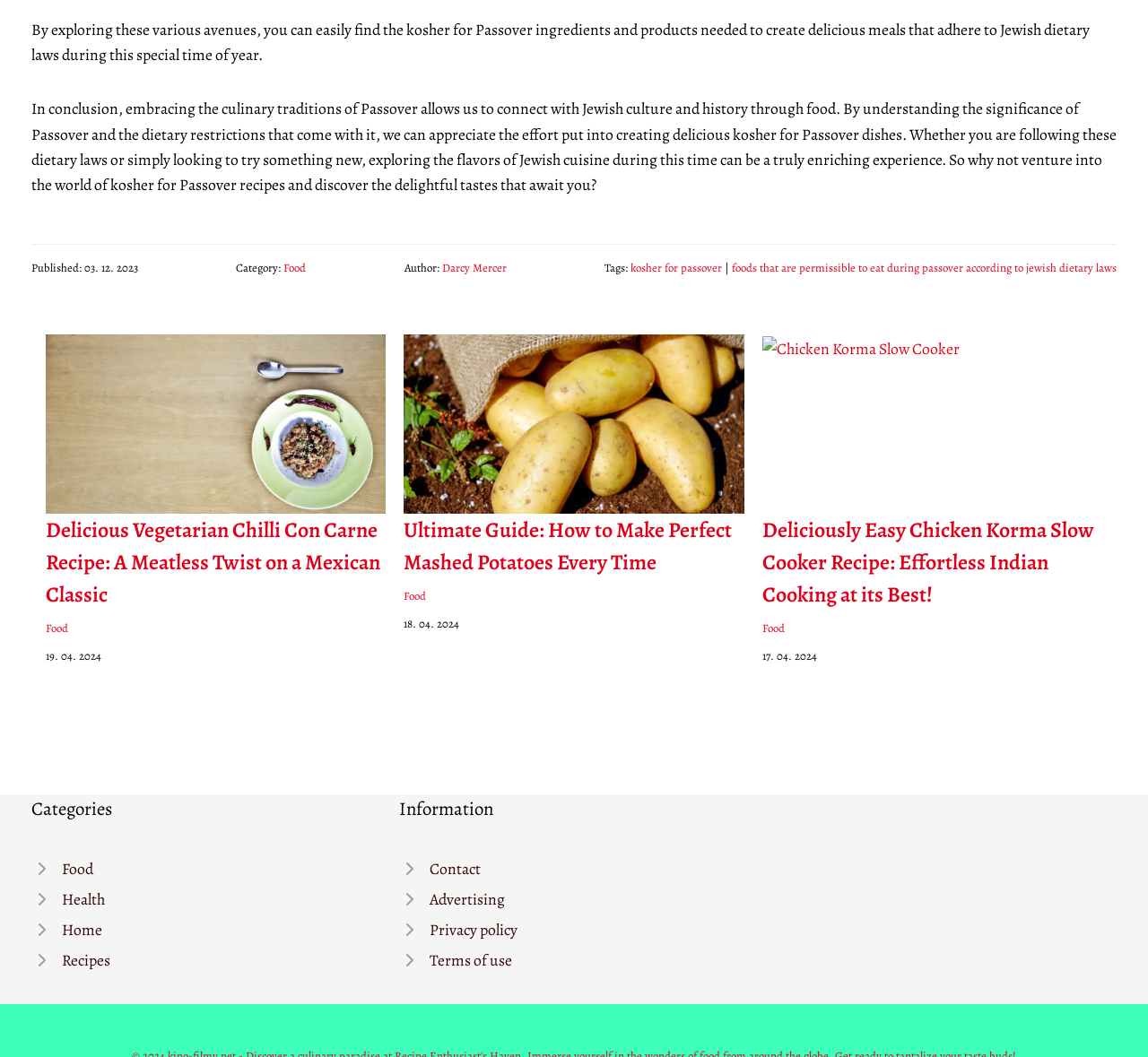Can you find the bounding box coordinates for the element to click on to achieve the instruction: "Check the information about Contact"?

[0.348, 0.807, 0.652, 0.836]